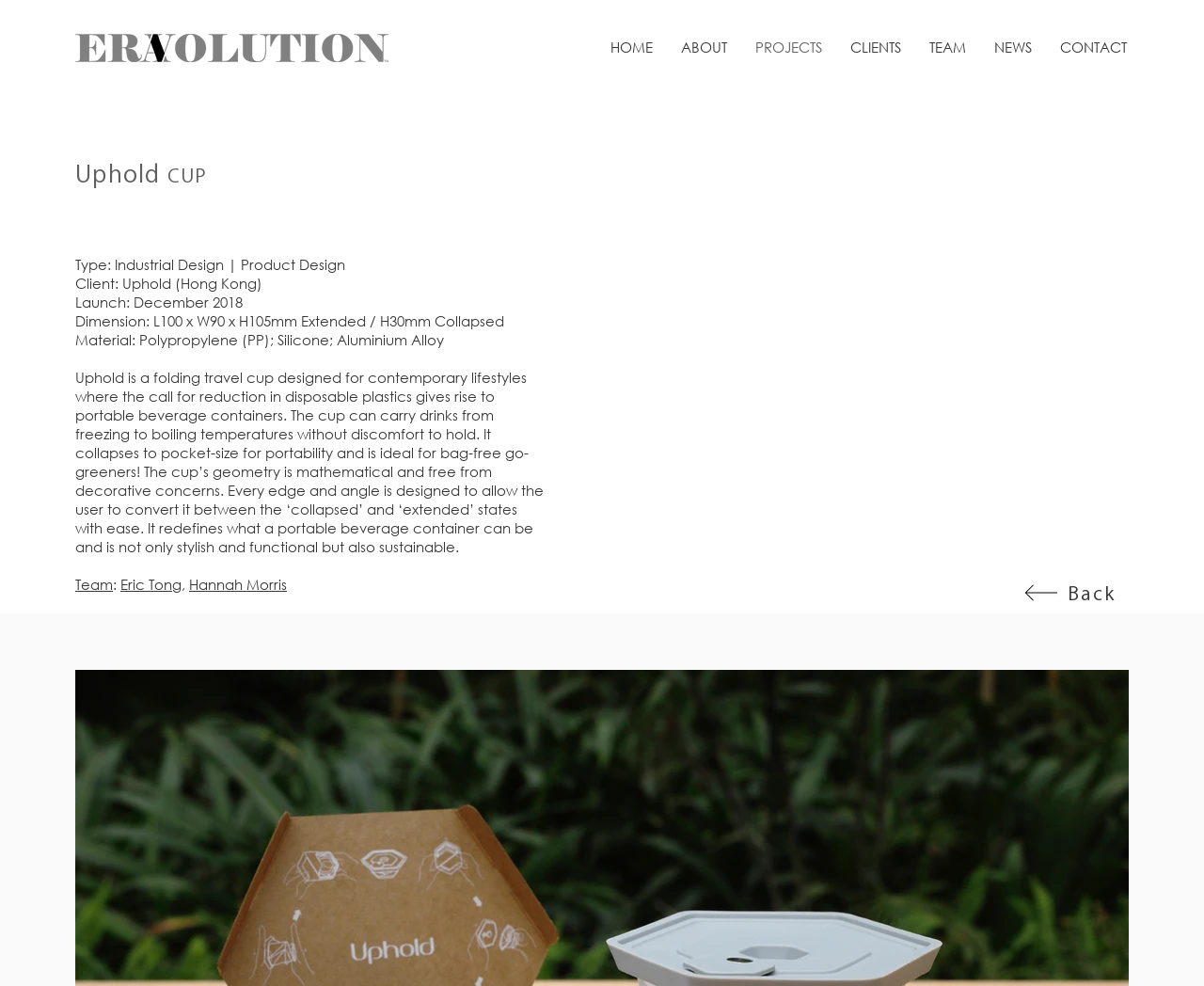Please find the bounding box coordinates of the clickable region needed to complete the following instruction: "read more about uphold cup". The bounding box coordinates must consist of four float numbers between 0 and 1, i.e., [left, top, right, bottom].

[0.062, 0.153, 0.535, 0.2]